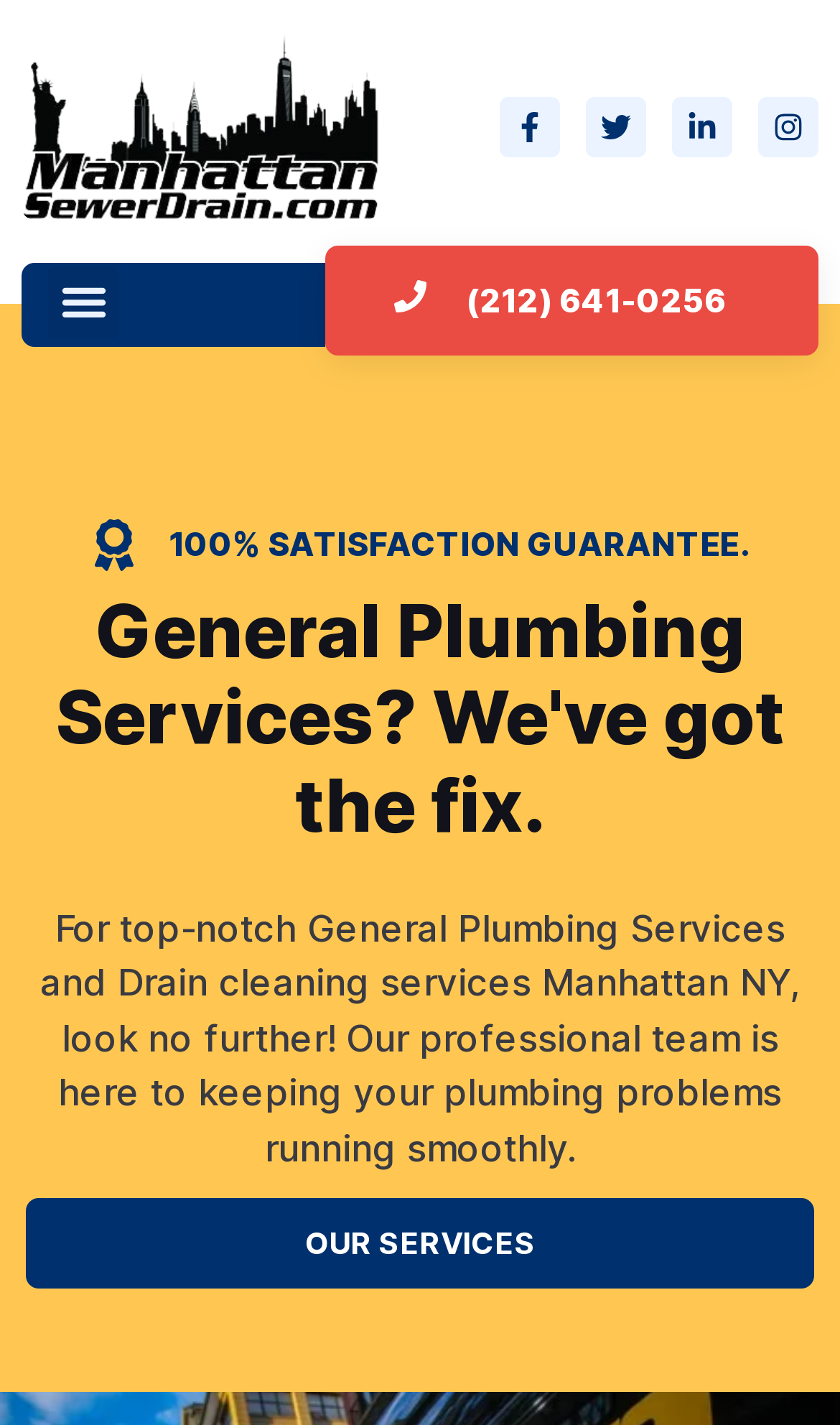Extract the bounding box for the UI element that matches this description: "(212) 641-0256".

[0.386, 0.172, 0.974, 0.25]